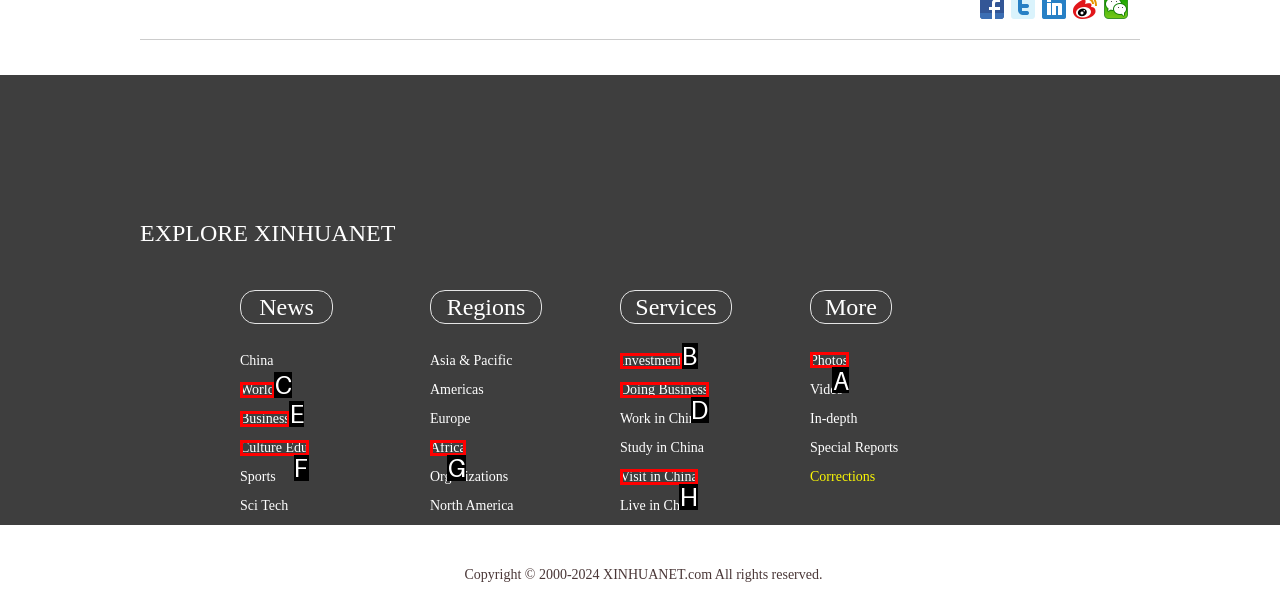Choose the letter of the option you need to click to View photos. Answer with the letter only.

A